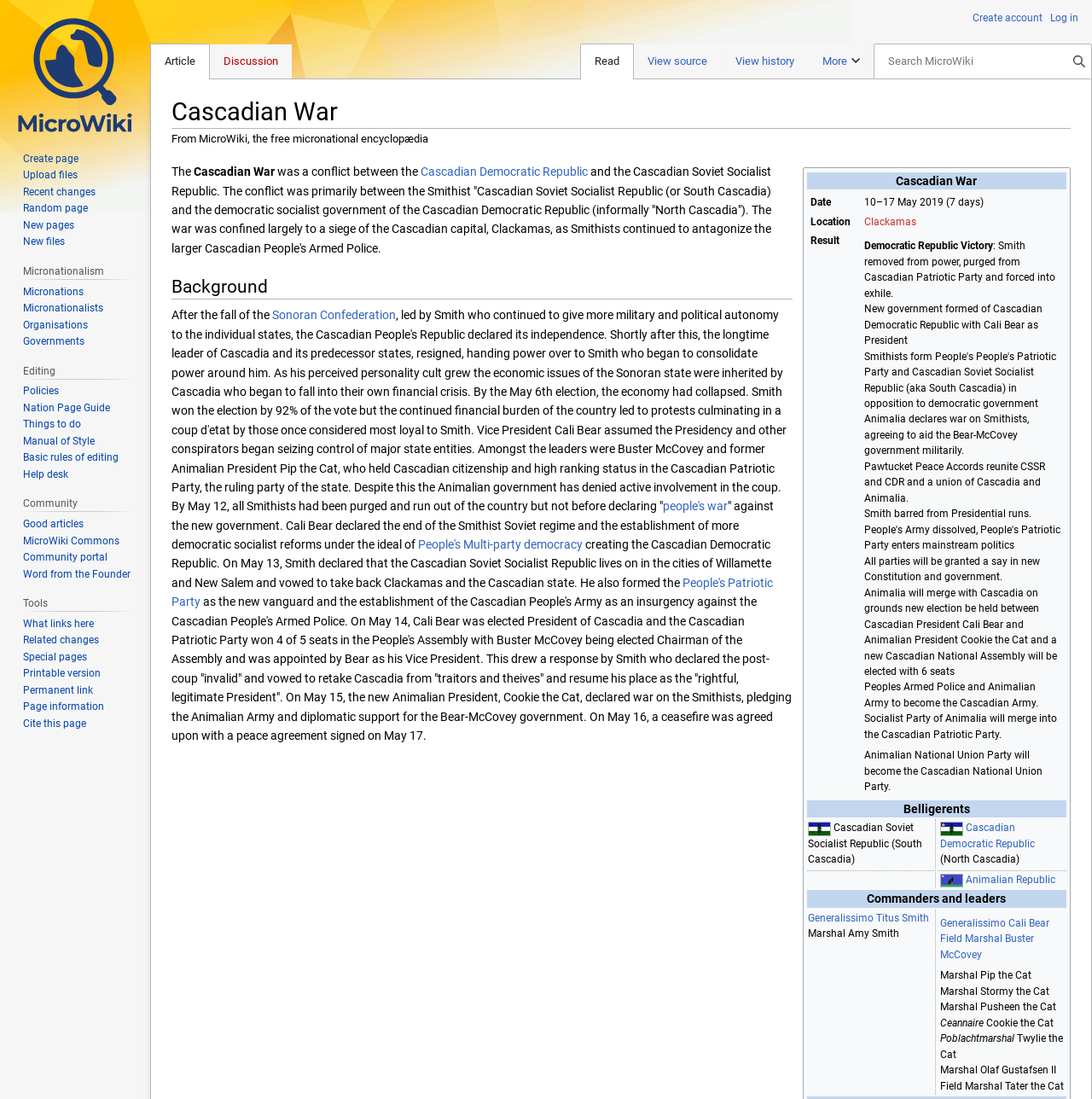Locate the bounding box coordinates of the area that needs to be clicked to fulfill the following instruction: "View the table of information about the Cascadian War". The coordinates should be in the format of four float numbers between 0 and 1, namely [left, top, right, bottom].

[0.739, 0.157, 0.976, 0.173]